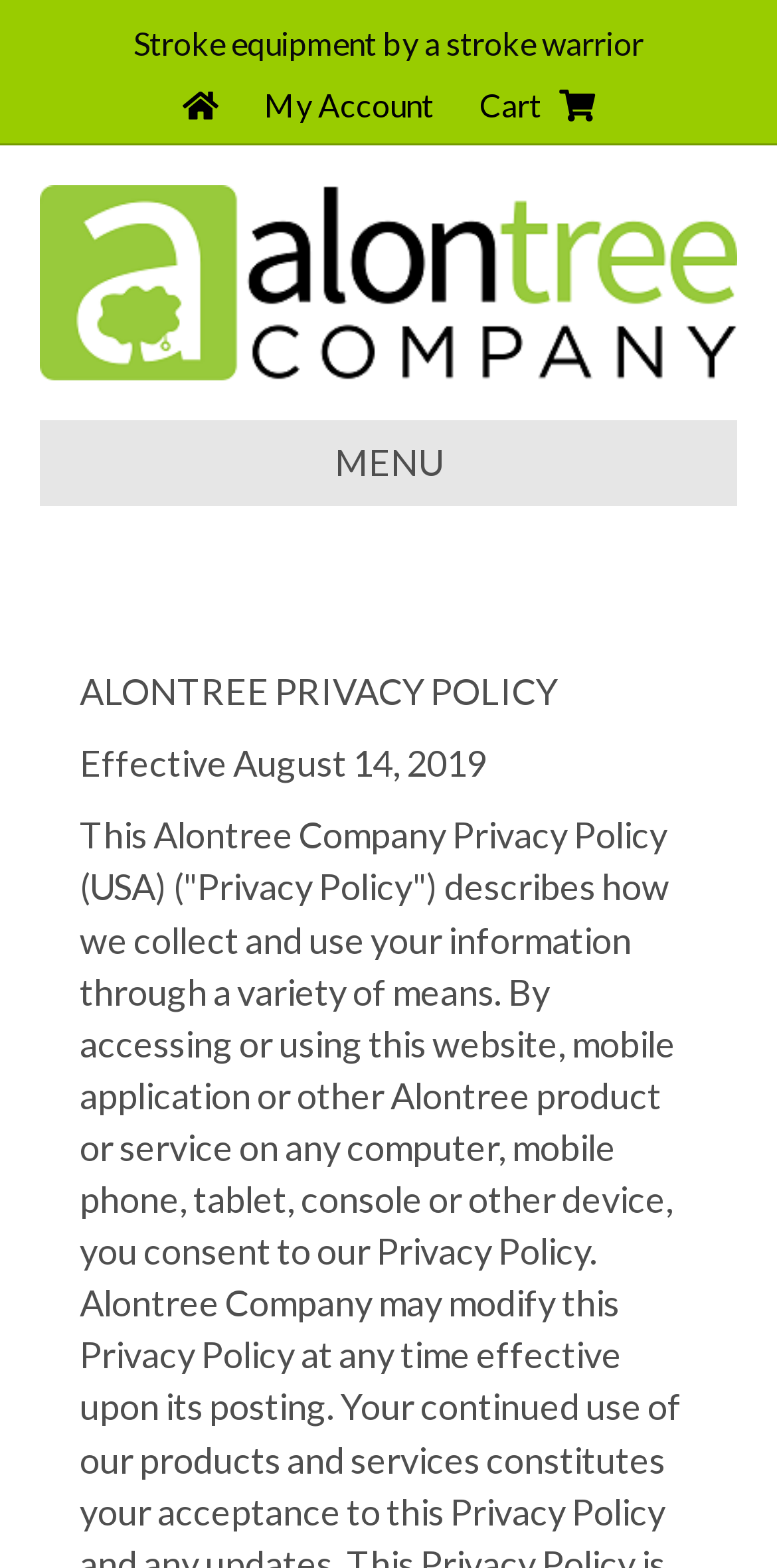Based on the element description "Cart", predict the bounding box coordinates of the UI element.

[0.591, 0.05, 0.791, 0.085]